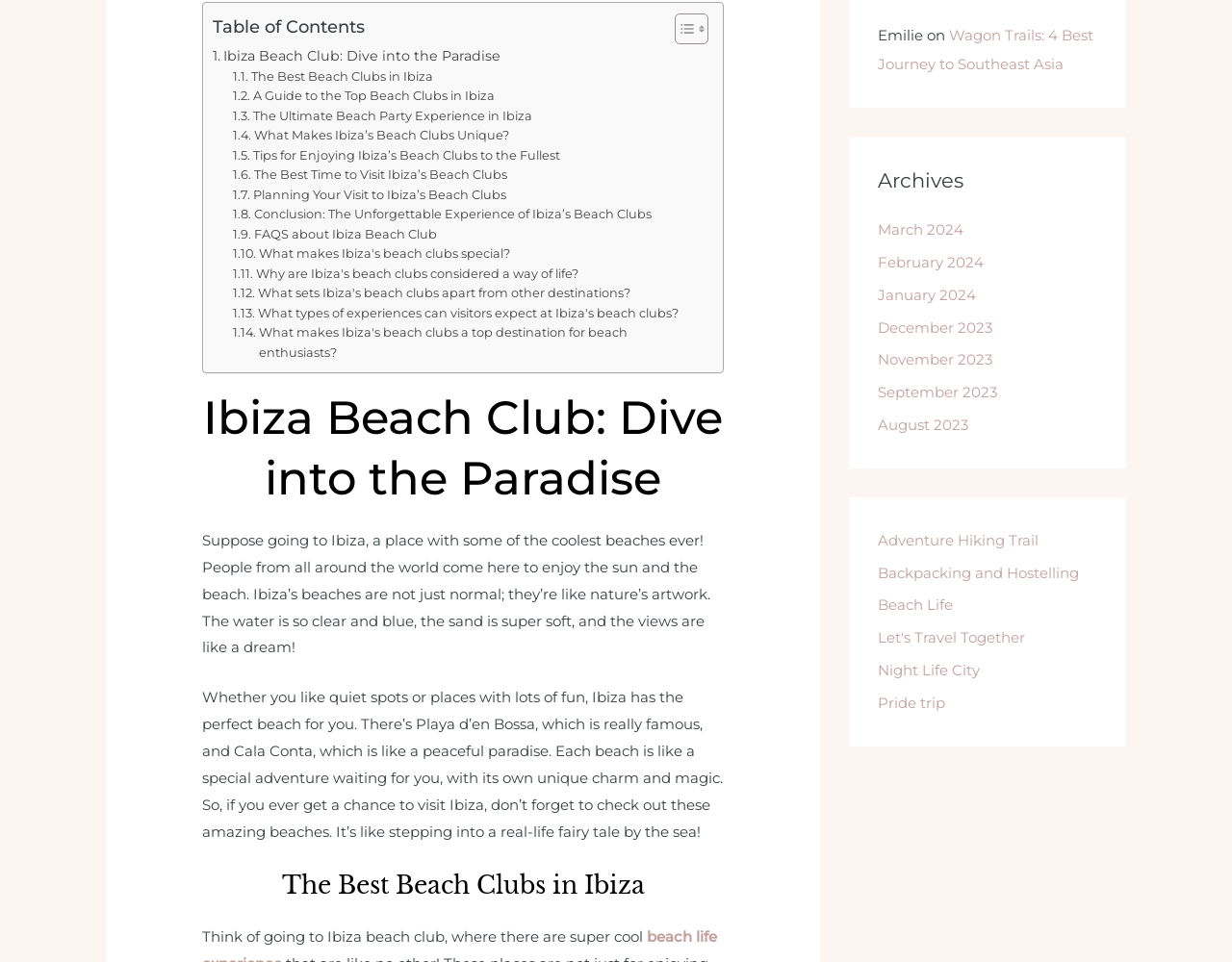How many navigation sections are there on this webpage?
Refer to the screenshot and respond with a concise word or phrase.

2